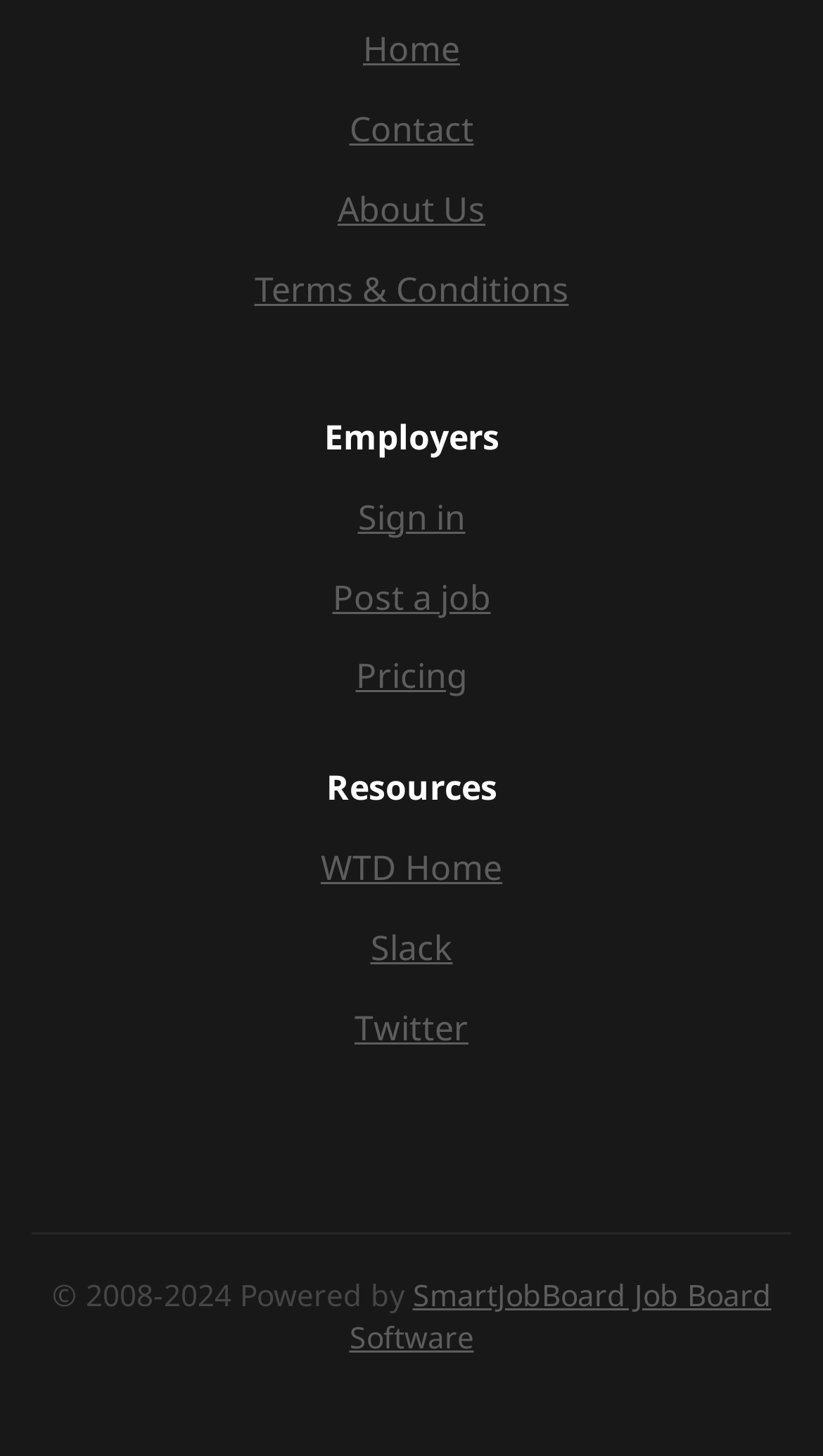Determine the bounding box coordinates of the clickable region to follow the instruction: "Sign in to the account".

[0.435, 0.339, 0.565, 0.371]